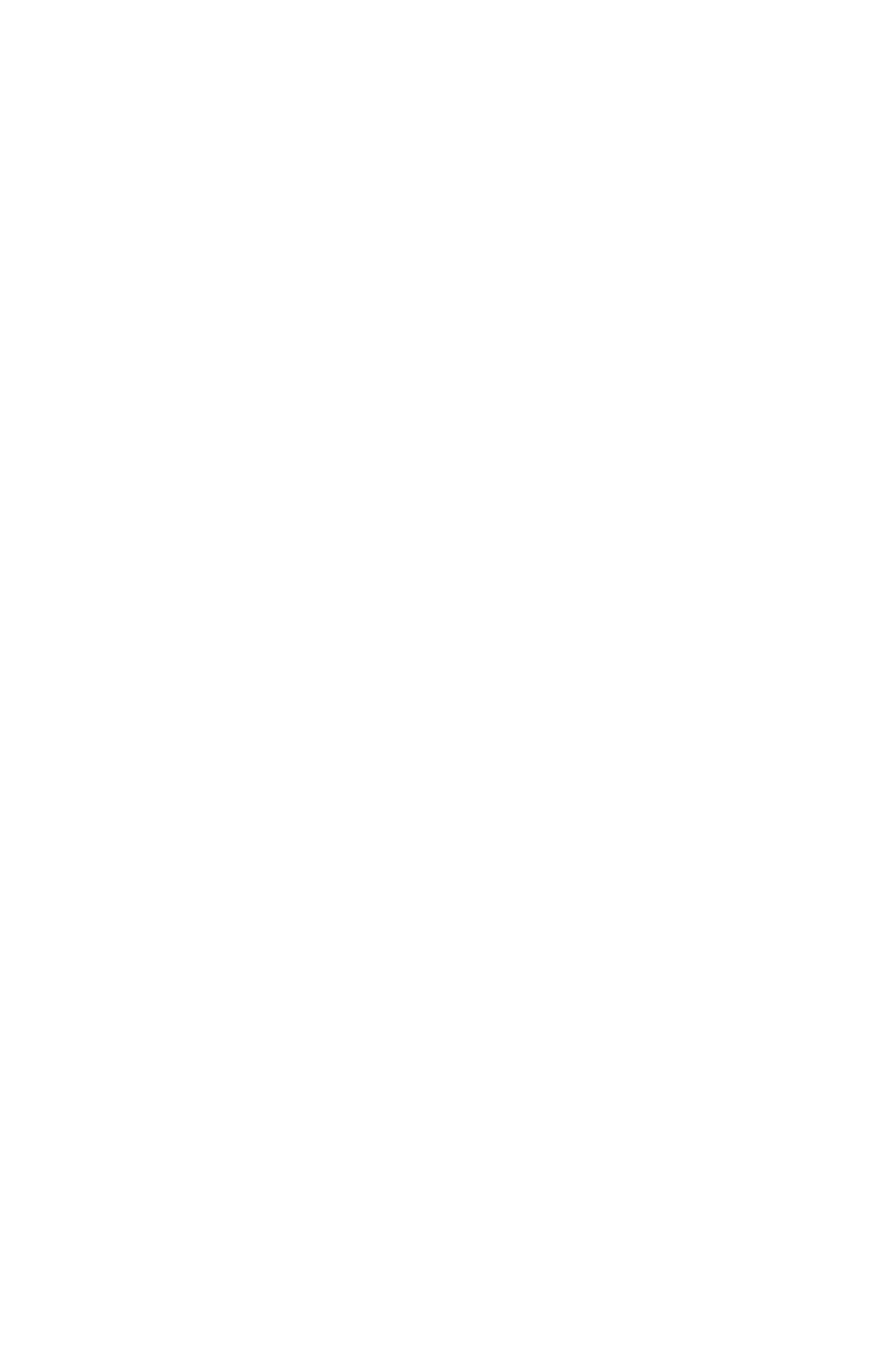Locate the bounding box coordinates of the UI element described by: "Contact Us". The bounding box coordinates should consist of four float numbers between 0 and 1, i.e., [left, top, right, bottom].

[0.128, 0.684, 0.293, 0.708]